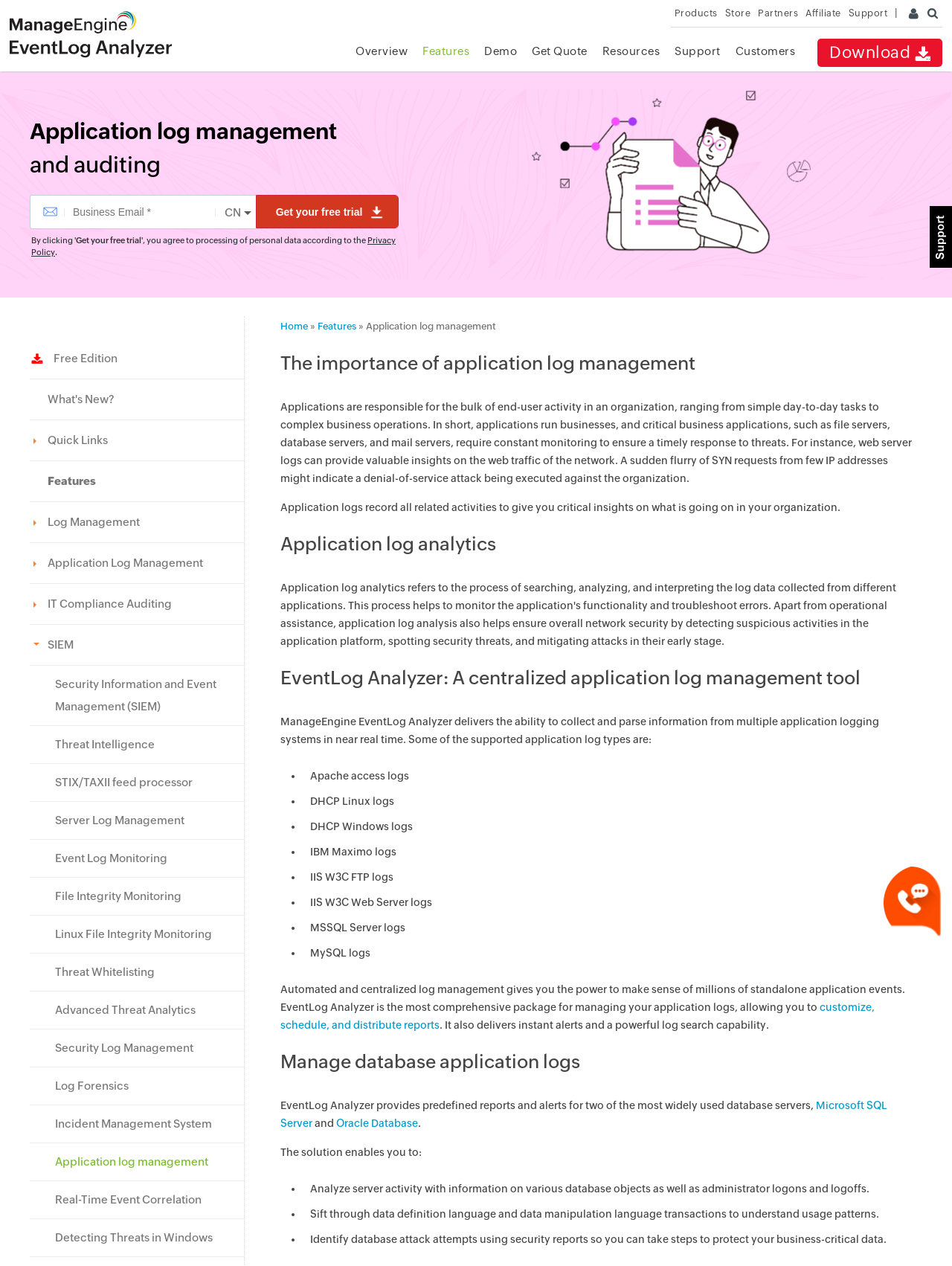Determine the bounding box coordinates of the clickable area required to perform the following instruction: "Click on the 'Get your free trial' button". The coordinates should be represented as four float numbers between 0 and 1: [left, top, right, bottom].

[0.27, 0.155, 0.418, 0.18]